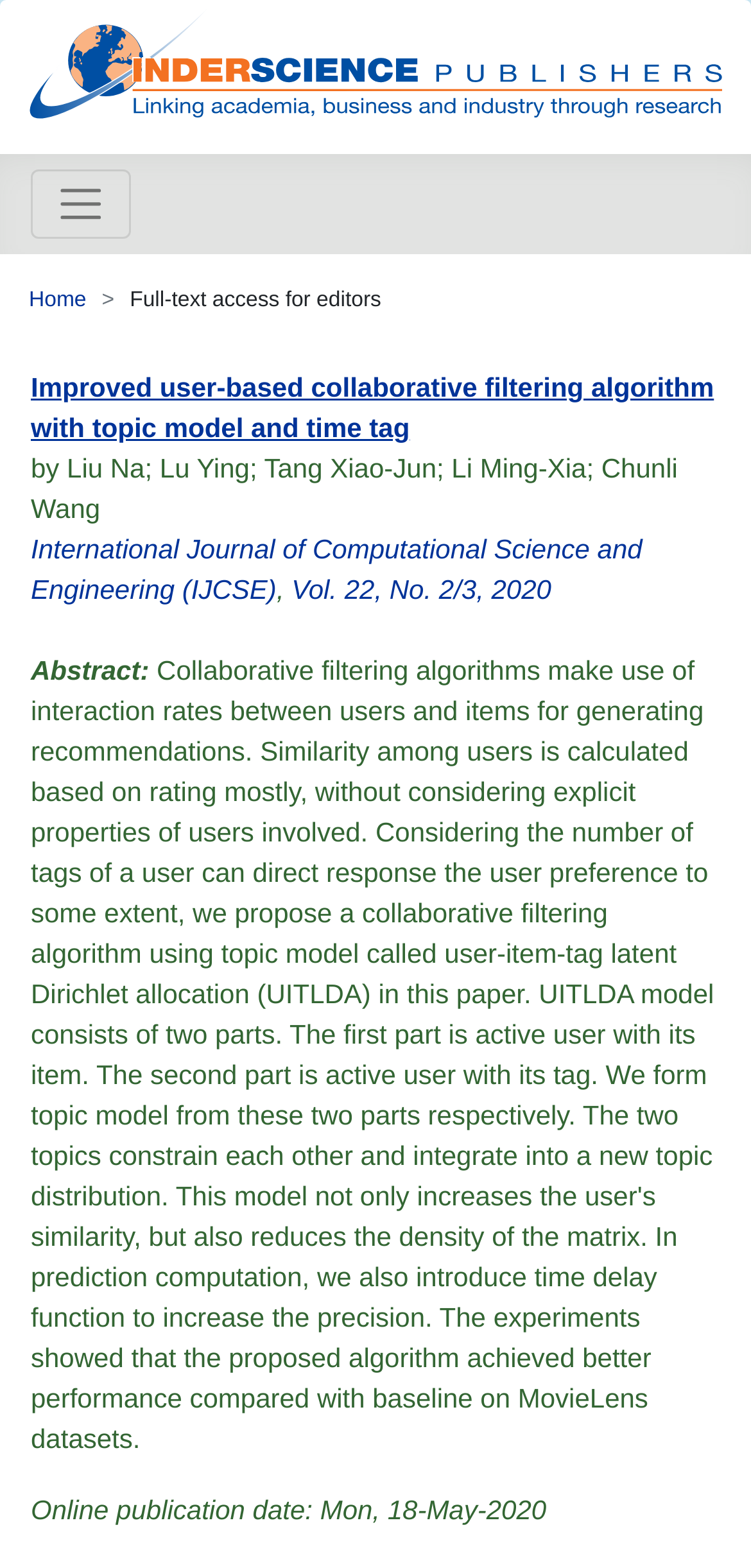Using the description: "aria-label="Toggle navigation"", determine the UI element's bounding box coordinates. Ensure the coordinates are in the format of four float numbers between 0 and 1, i.e., [left, top, right, bottom].

[0.041, 0.108, 0.175, 0.153]